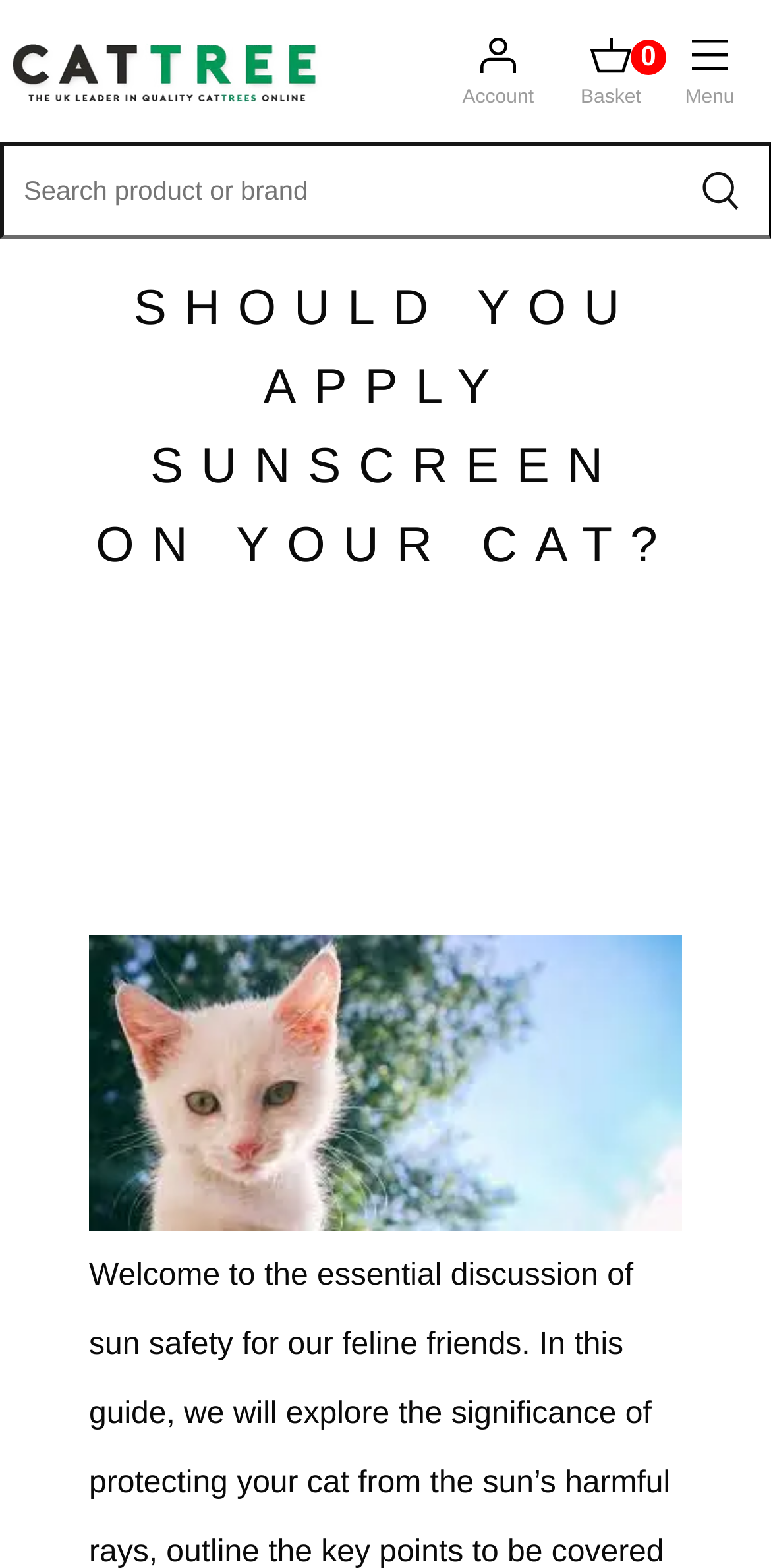Please reply to the following question using a single word or phrase: 
What is the purpose of the textbox?

Search product or brand